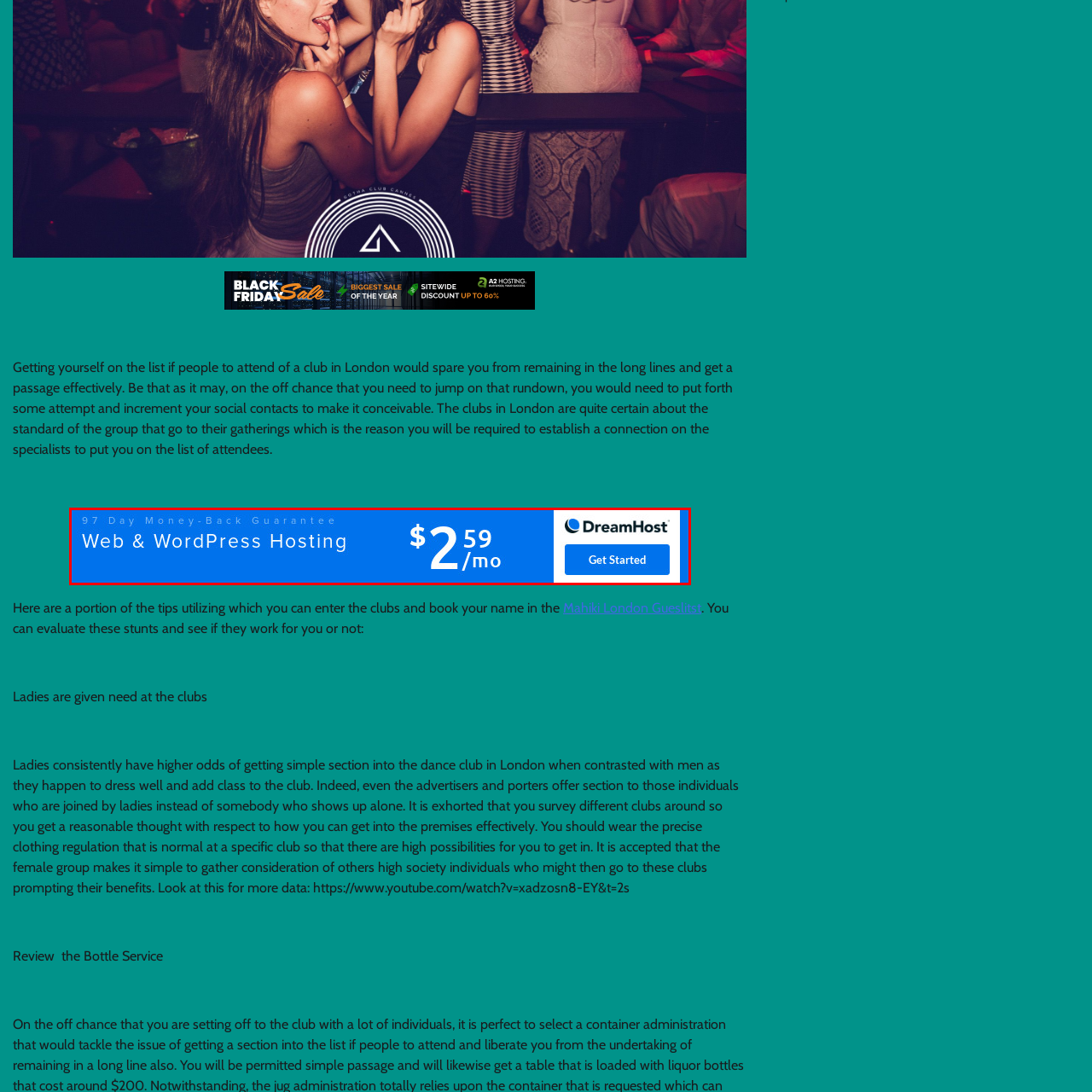Pay attention to the red boxed area, What is the label on the call-to-action button? Provide a one-word or short phrase response.

Get Started